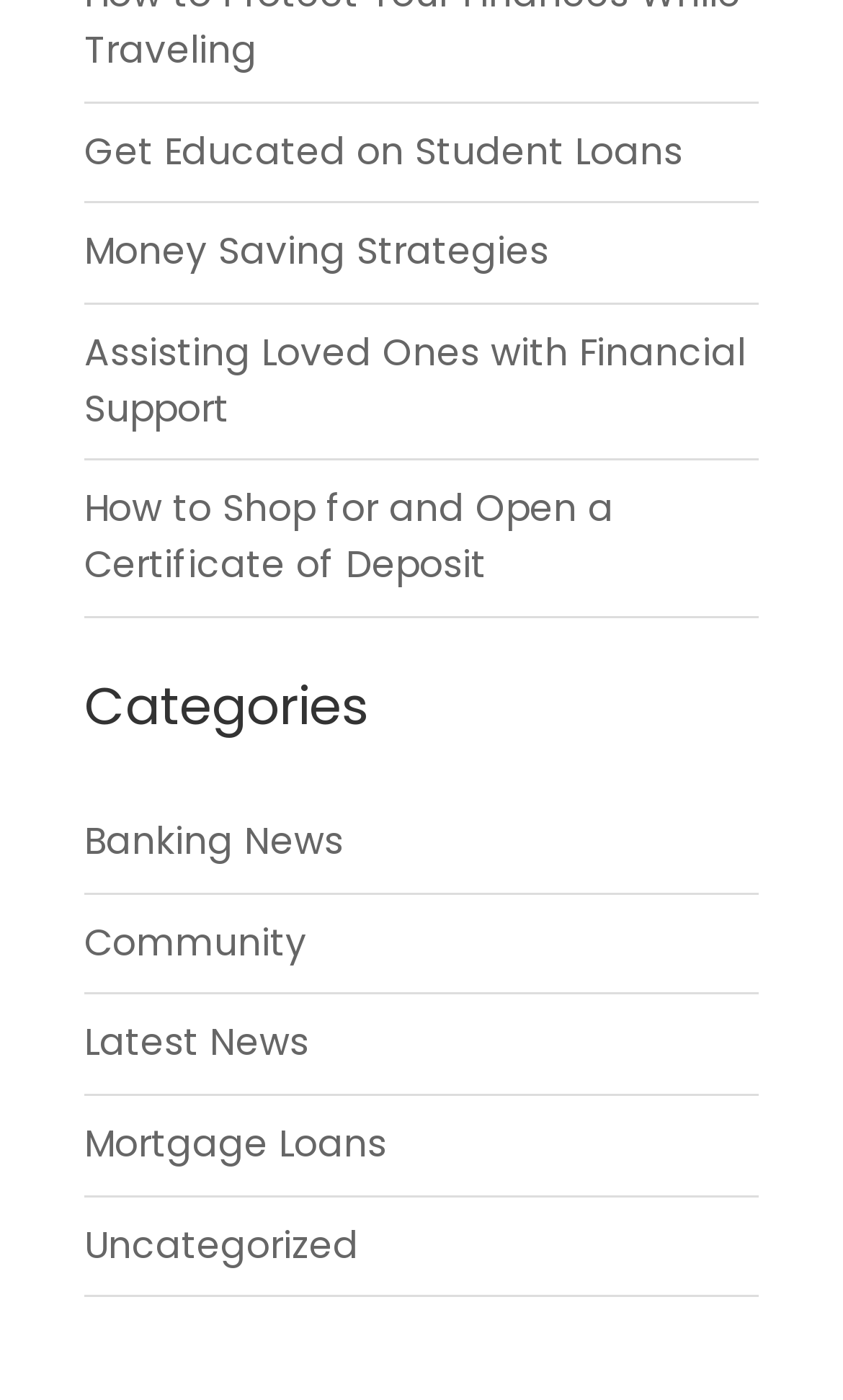Provide a short, one-word or phrase answer to the question below:
How many links are above the 'Categories' heading?

4